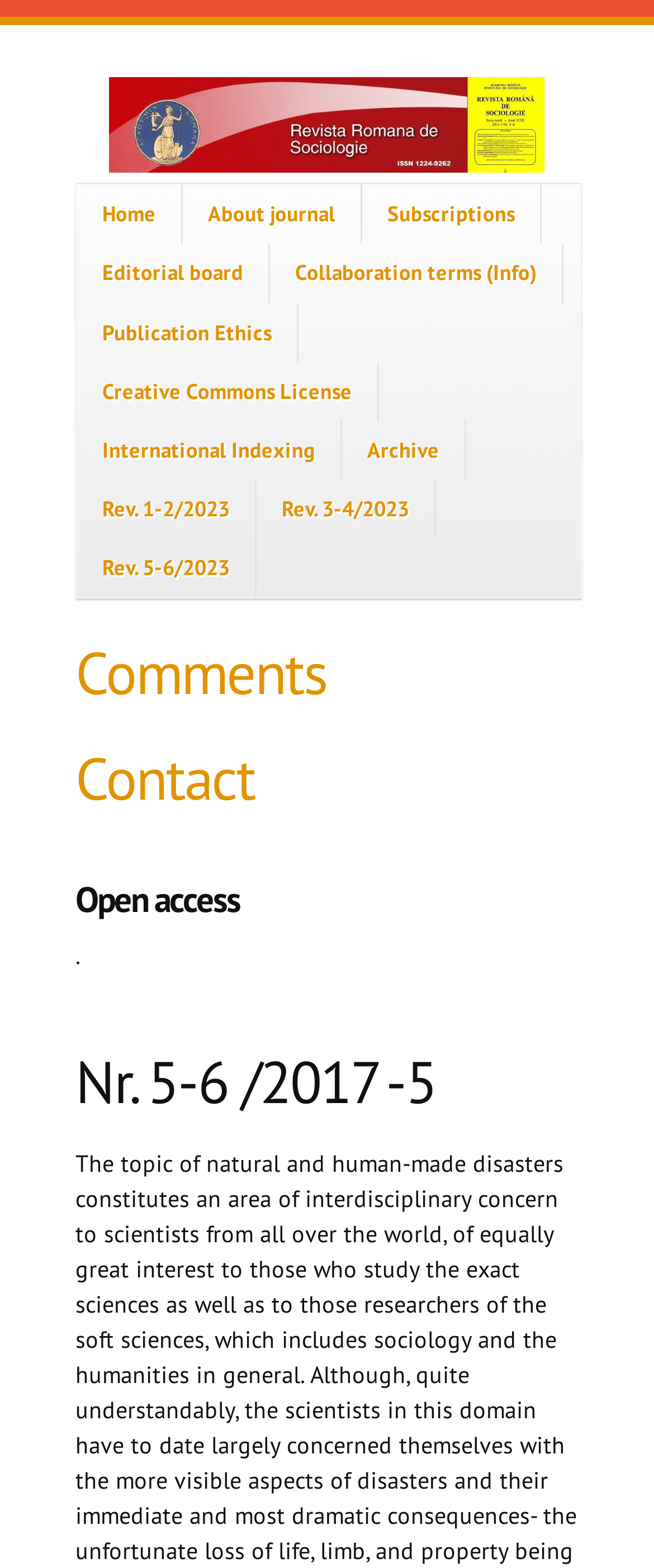Please reply with a single word or brief phrase to the question: 
How many headings are there on the webpage?

4